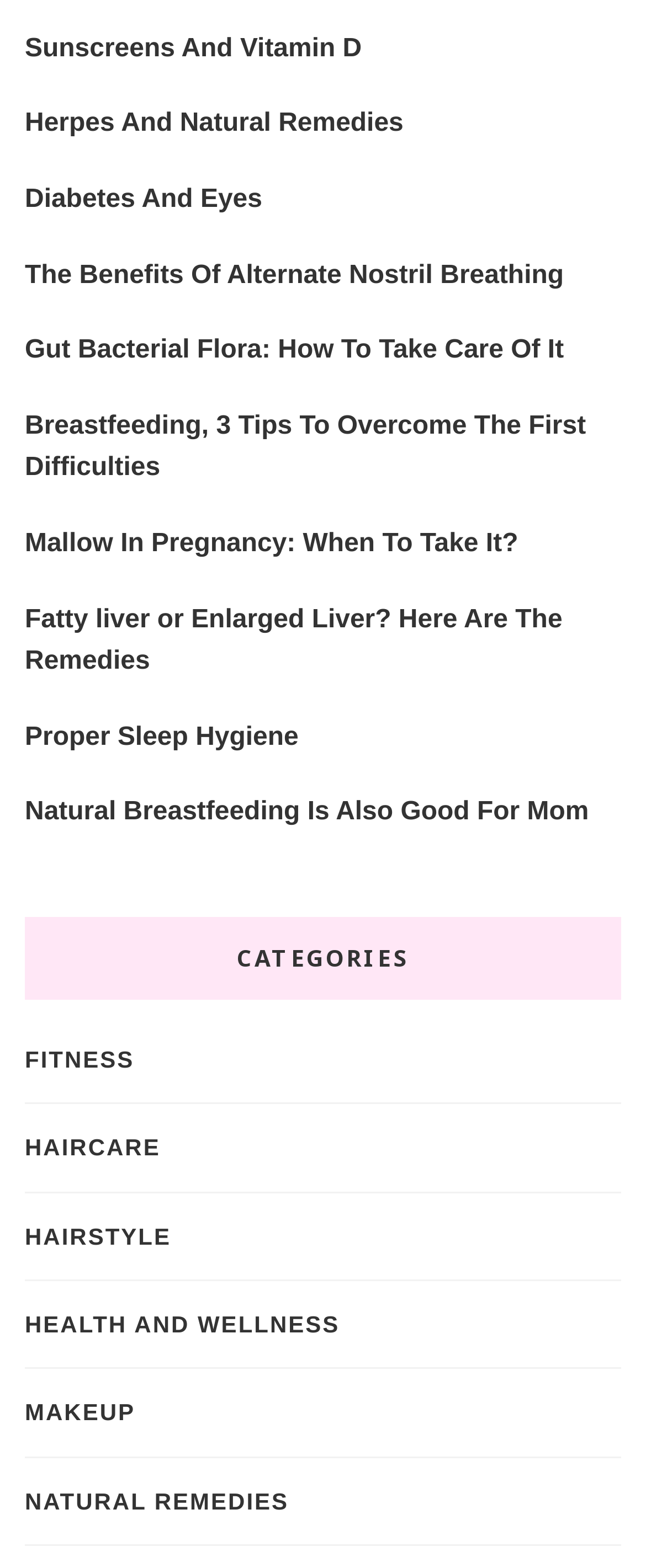What is the topic of the first link?
Using the image, respond with a single word or phrase.

Sunscreens And Vitamin D